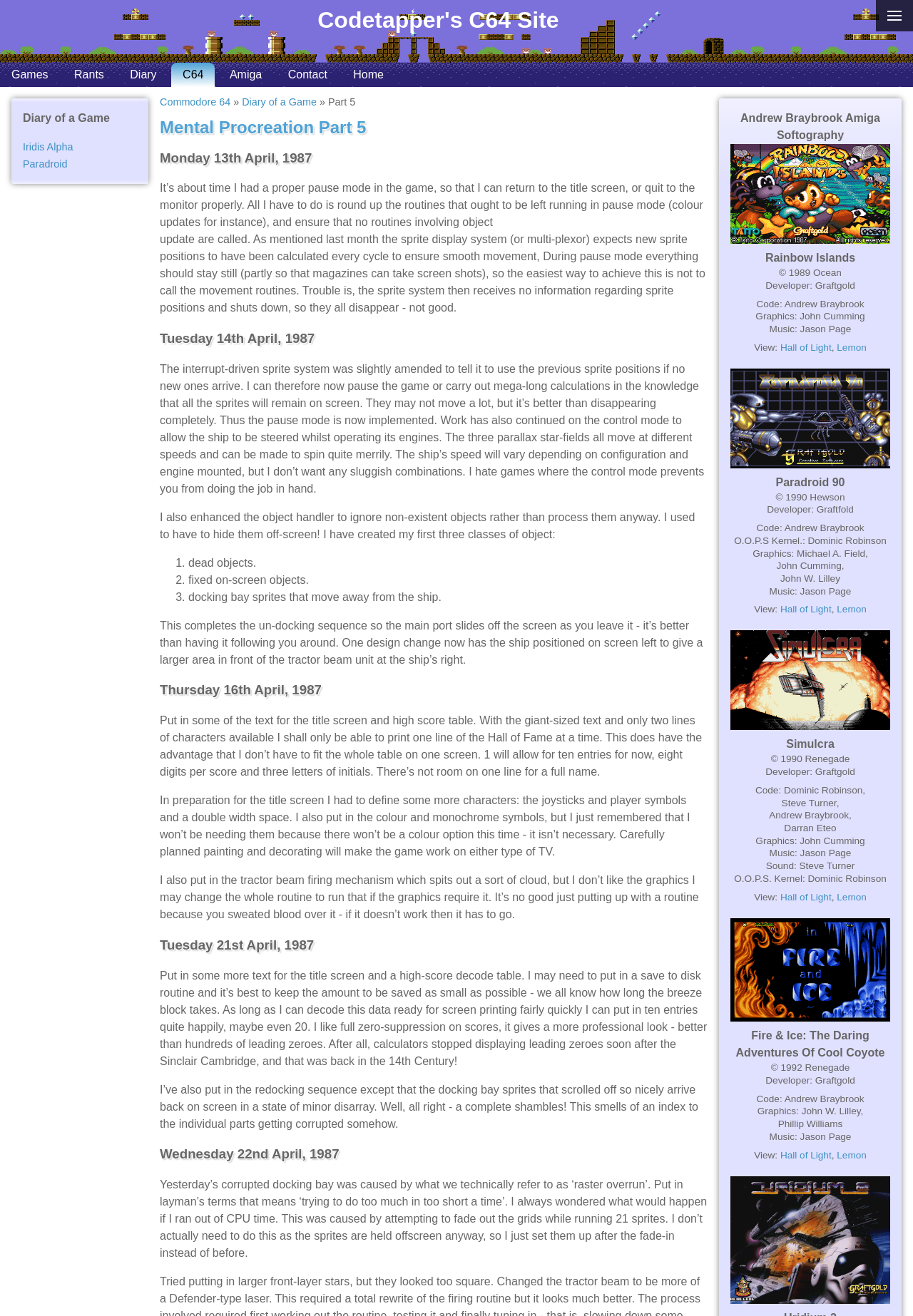Find and specify the bounding box coordinates that correspond to the clickable region for the instruction: "Click on 'Diary of a Game'".

[0.025, 0.105, 0.15, 0.118]